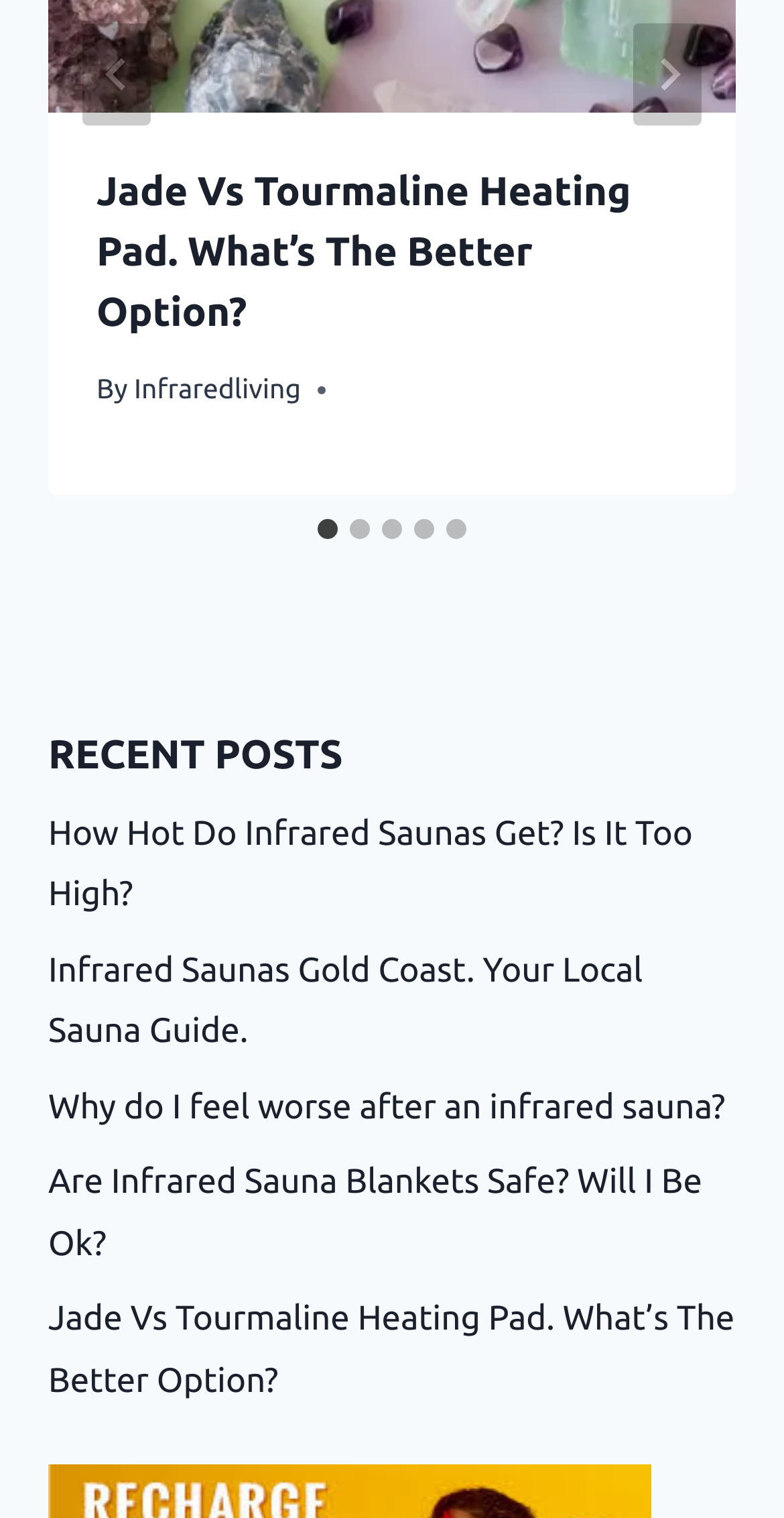Find the bounding box of the UI element described as follows: "aria-label="Go to last slide"".

[0.105, 0.015, 0.192, 0.083]